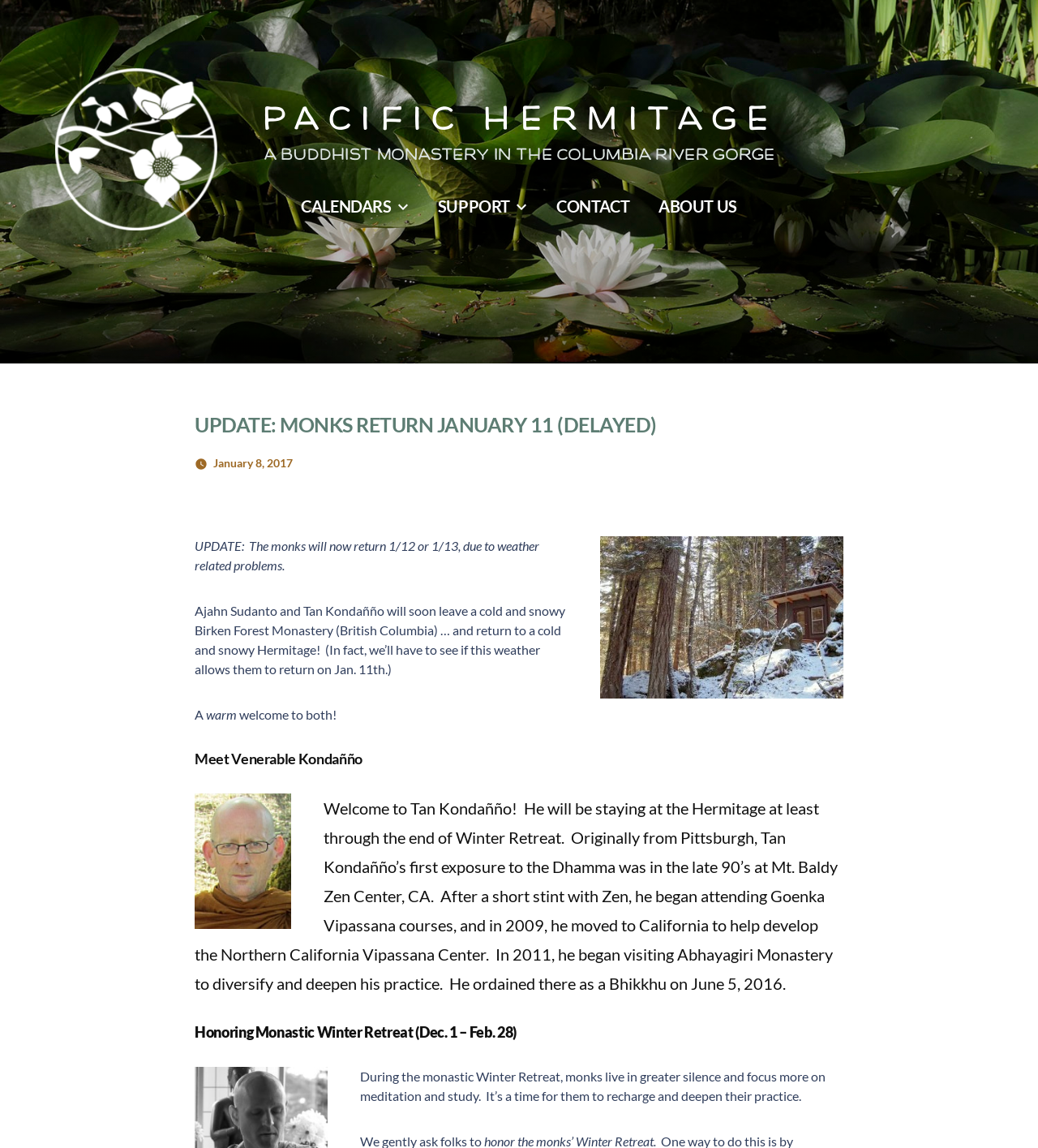Give the bounding box coordinates for the element described by: "January 8, 2017January 15, 2017".

[0.206, 0.397, 0.282, 0.409]